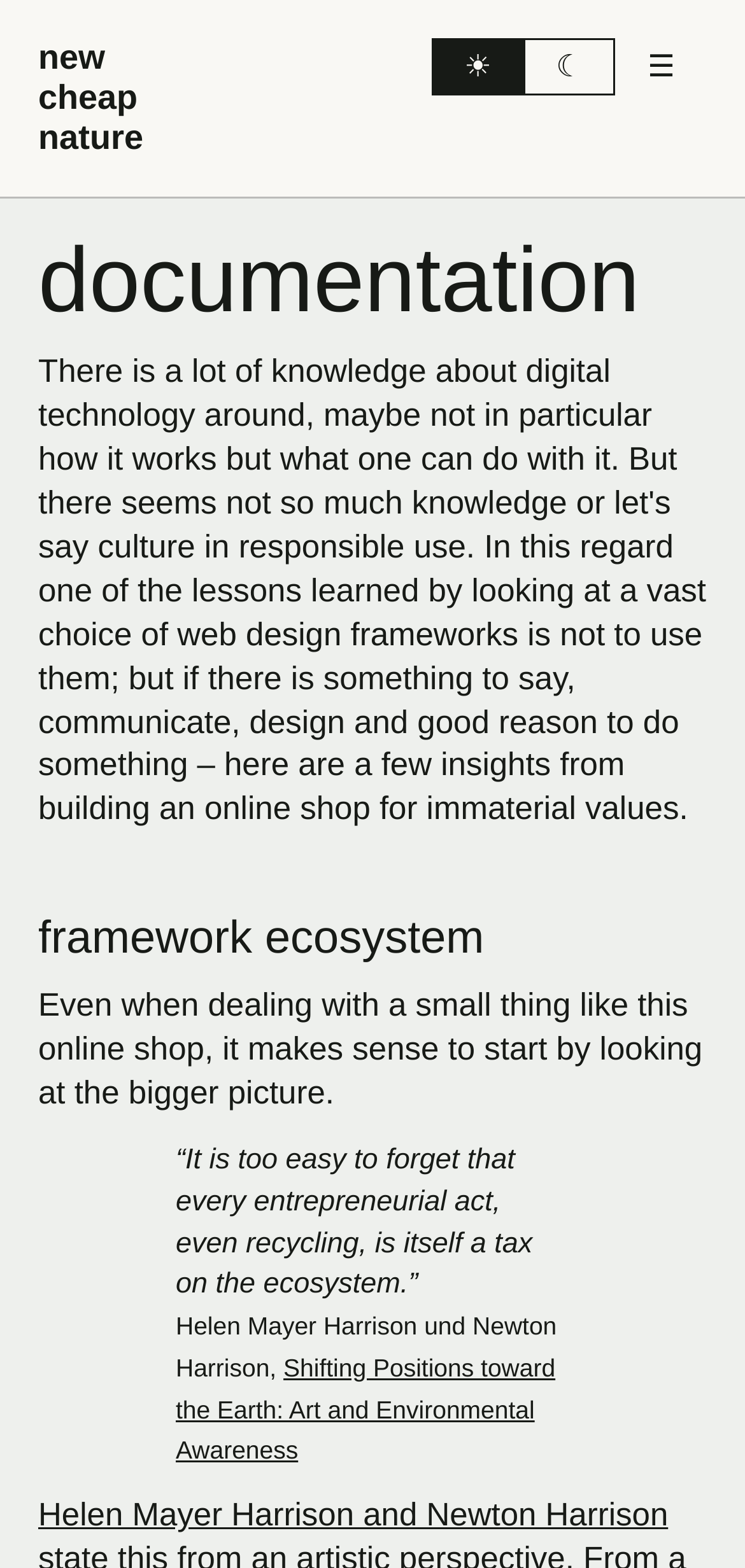Given the element description: "new cheap nature newcheapnature", predict the bounding box coordinates of the UI element it refers to, using four float numbers between 0 and 1, i.e., [left, top, right, bottom].

[0.051, 0.024, 0.192, 0.1]